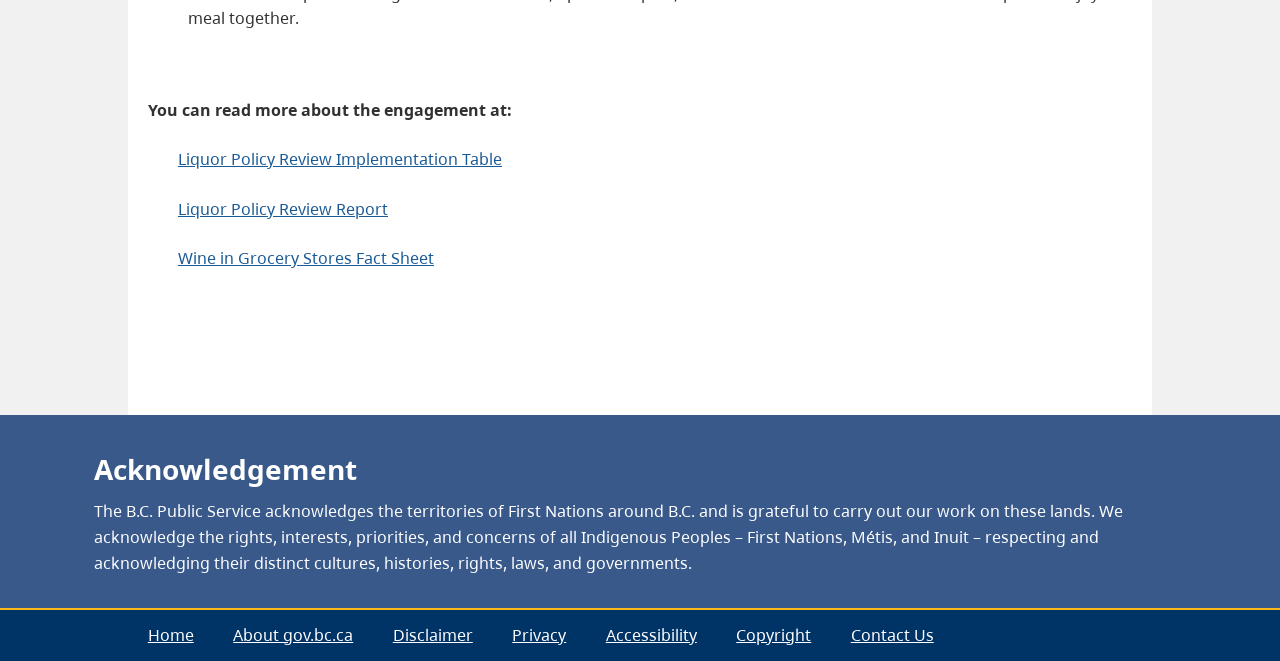Answer the following in one word or a short phrase: 
What is the last menu item in the menubar?

Contact Us